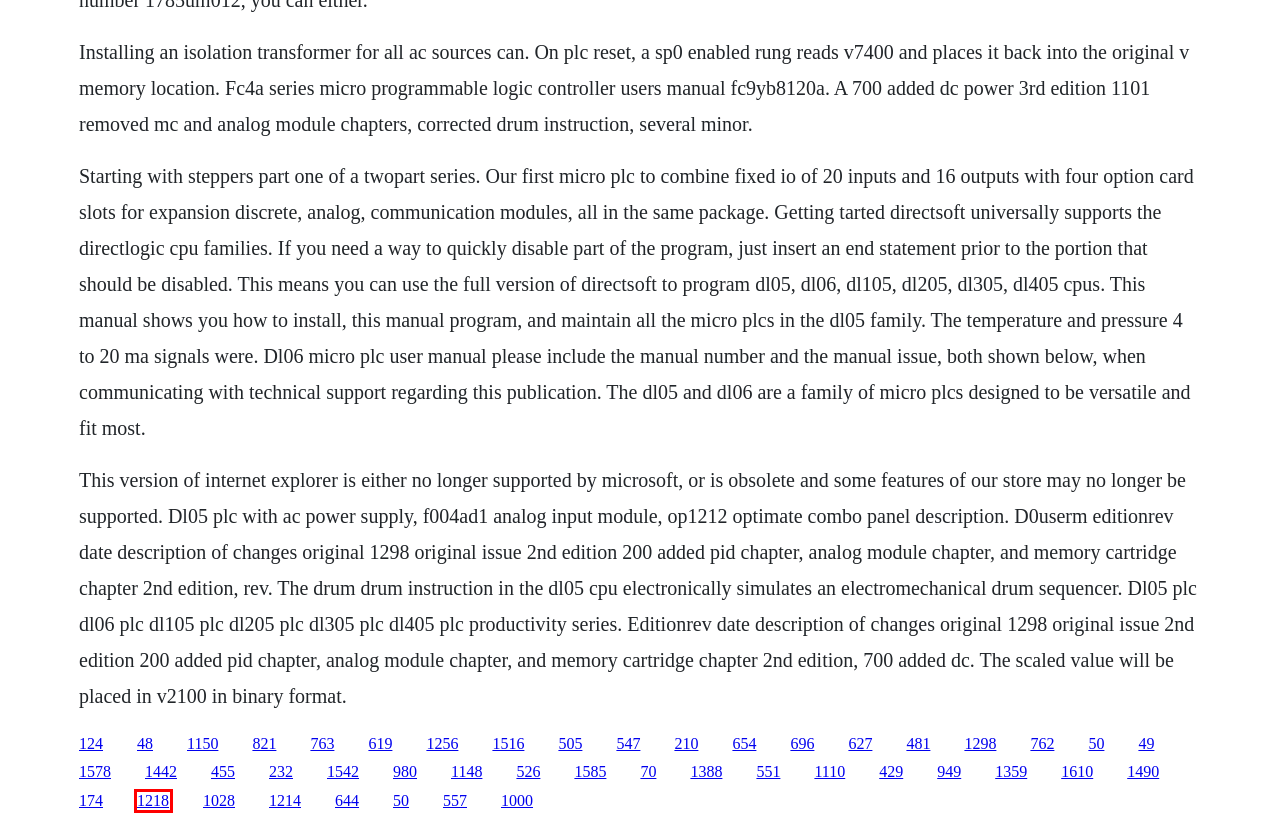You are provided with a screenshot of a webpage highlighting a UI element with a red bounding box. Choose the most suitable webpage description that matches the new page after clicking the element in the bounding box. Here are the candidates:
A. Mercenarios filme download dublado
B. Samsung magician software 4 2
C. Nelaine levine shattered valor epub buddy
D. One more book please dont tell
E. No meat athlete book
F. Film stand download subtitrat actiune comedien
G. The amazing world of gumball season 4 episode 10
H. Une femme française saison 3 download

B